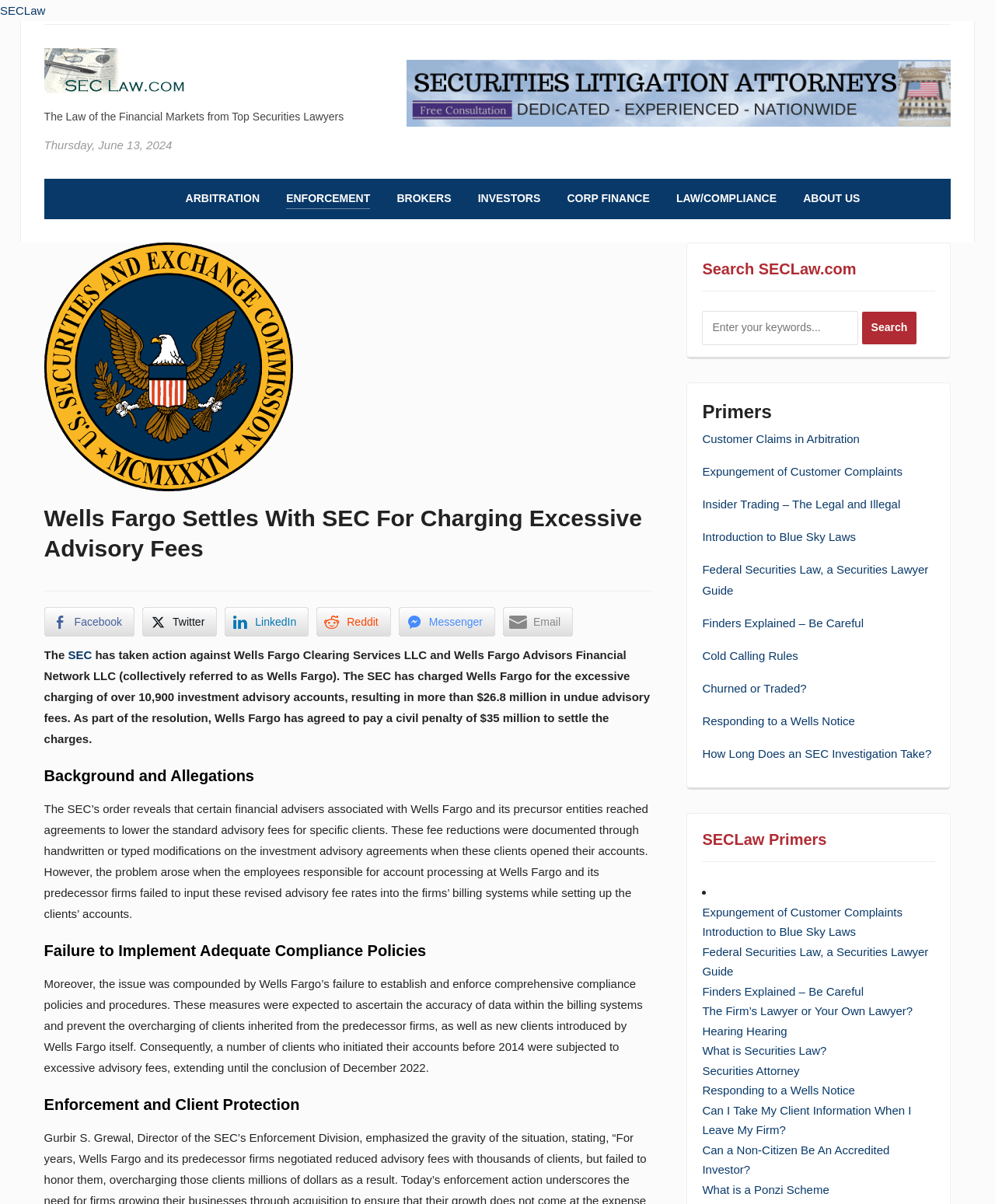Identify the bounding box for the UI element described as: "Hearing Hearing". The coordinates should be four float numbers between 0 and 1, i.e., [left, top, right, bottom].

[0.706, 0.851, 0.794, 0.862]